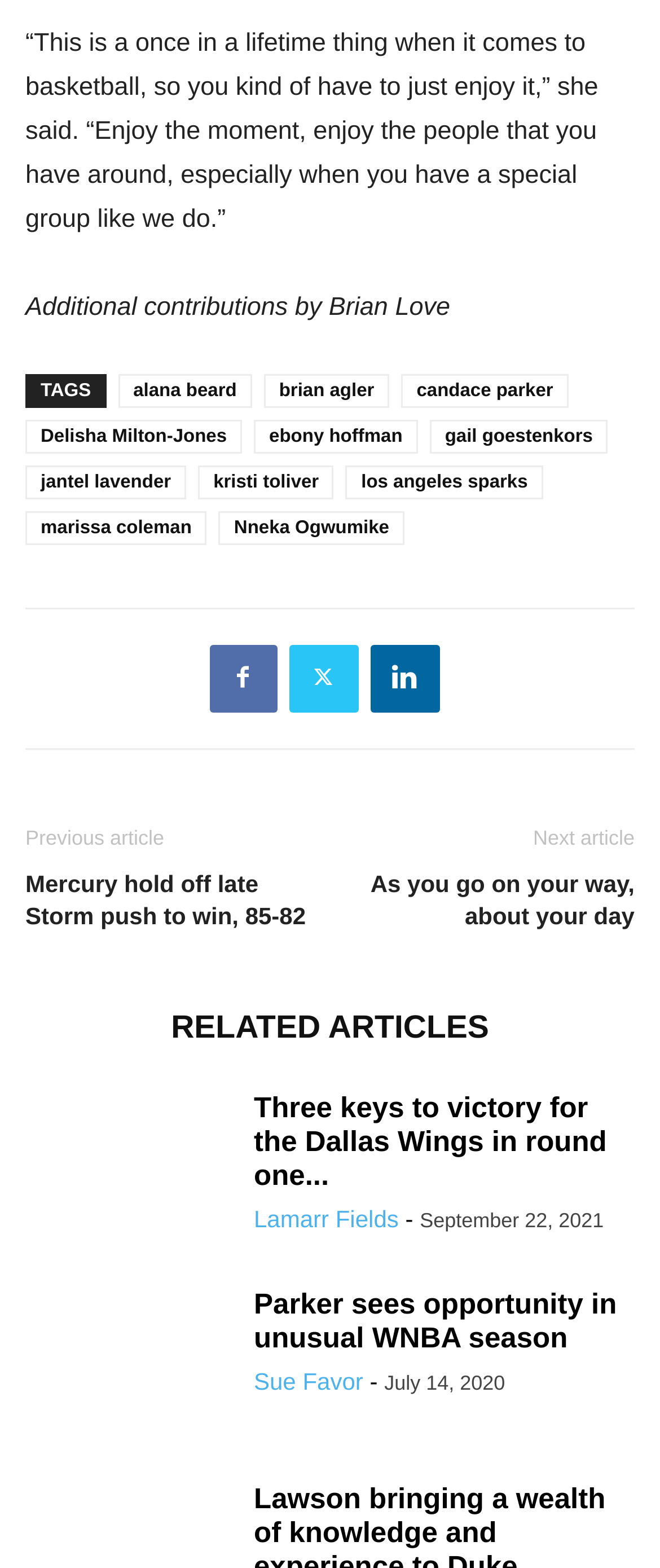Please provide a one-word or phrase answer to the question: 
How many links are in the footer?

14